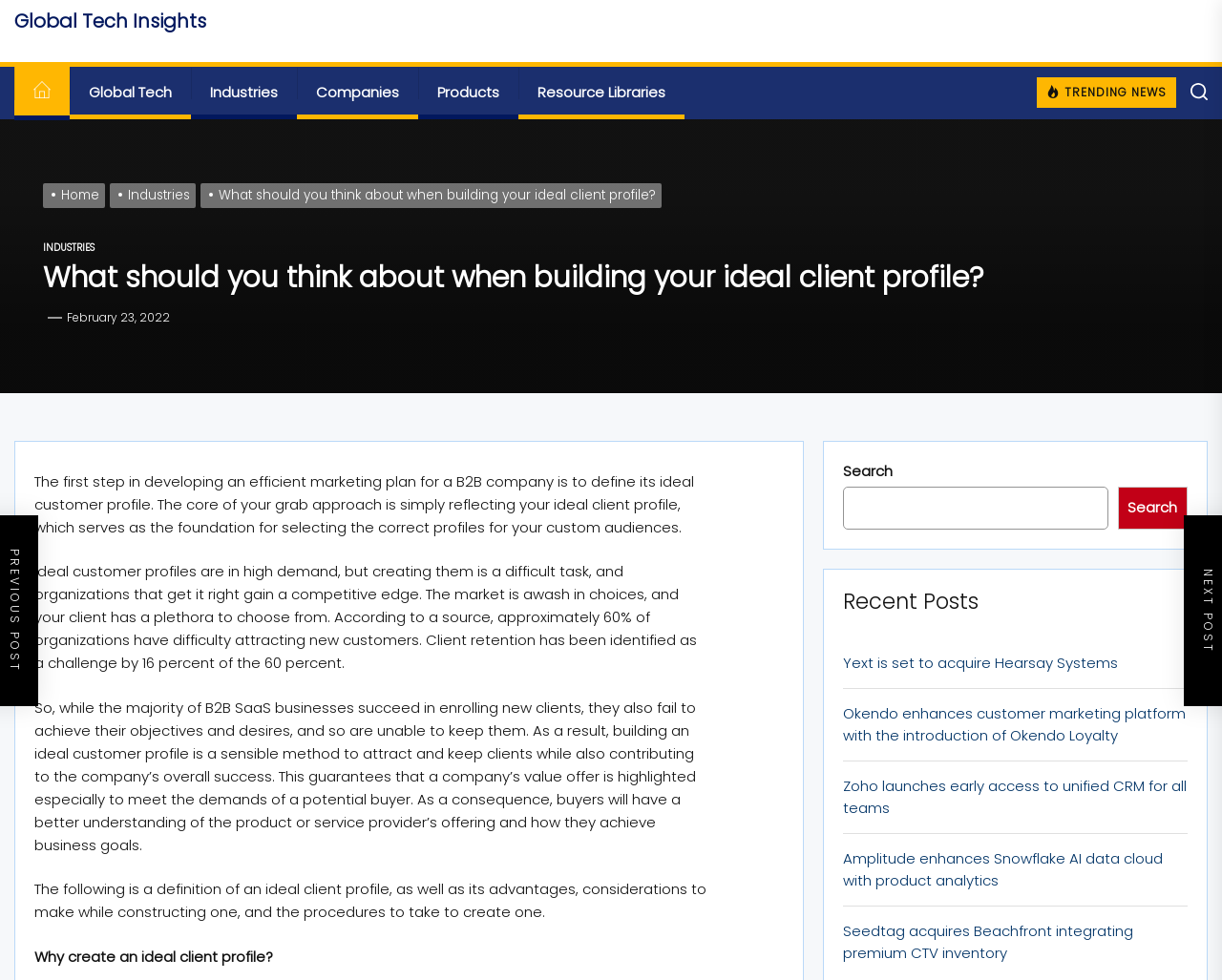From the details in the image, provide a thorough response to the question: What is the title of the section below the search bar?

The section below the search bar is titled 'Recent Posts', which lists recent news articles or blog posts, including 'Yext is set to acquire Hearsay Systems', 'Okendo enhances customer marketing platform with the introduction of Okendo Loyalty', and more.